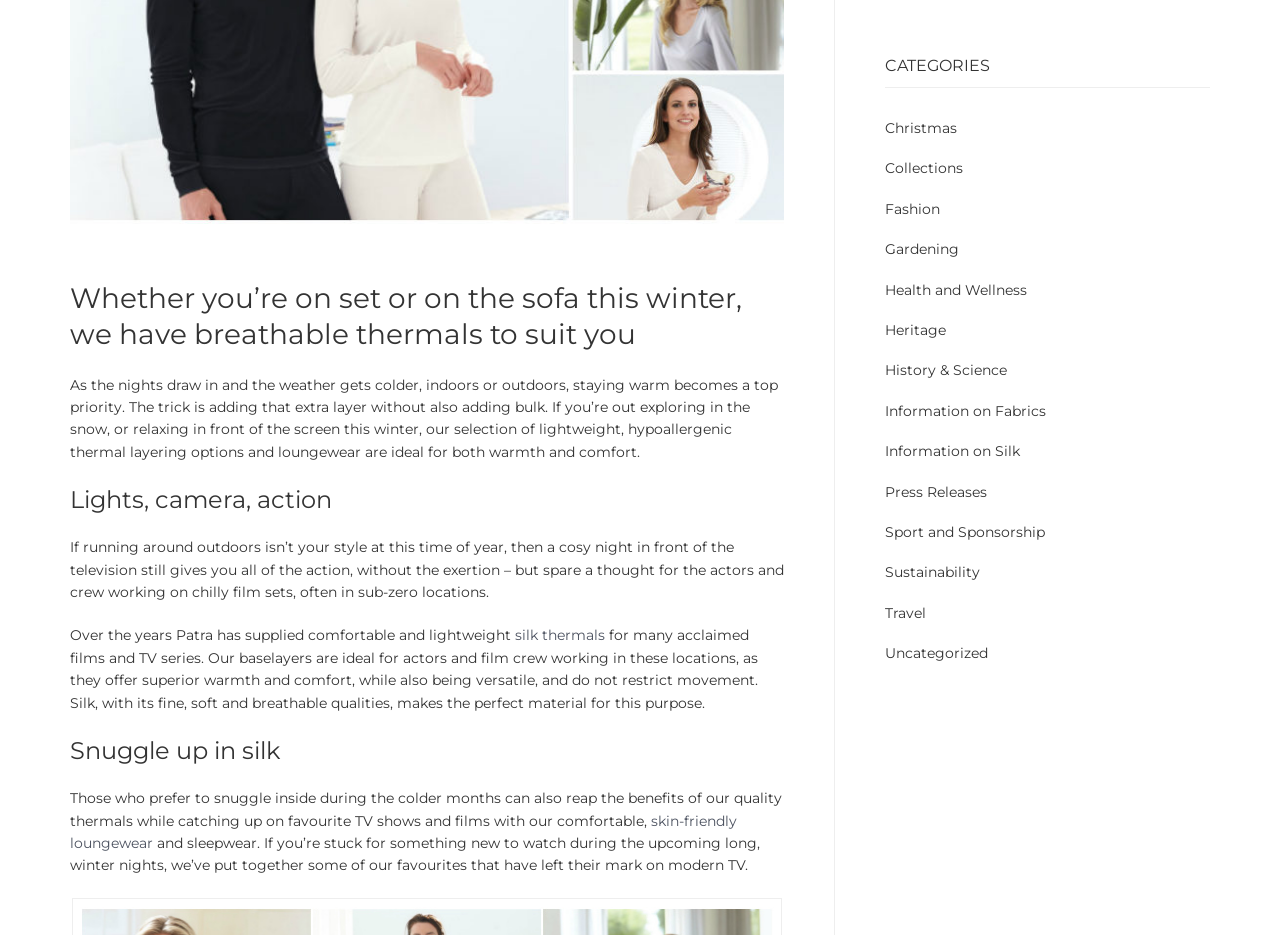Please find the bounding box for the UI element described by: "Gardening".

[0.691, 0.257, 0.749, 0.276]